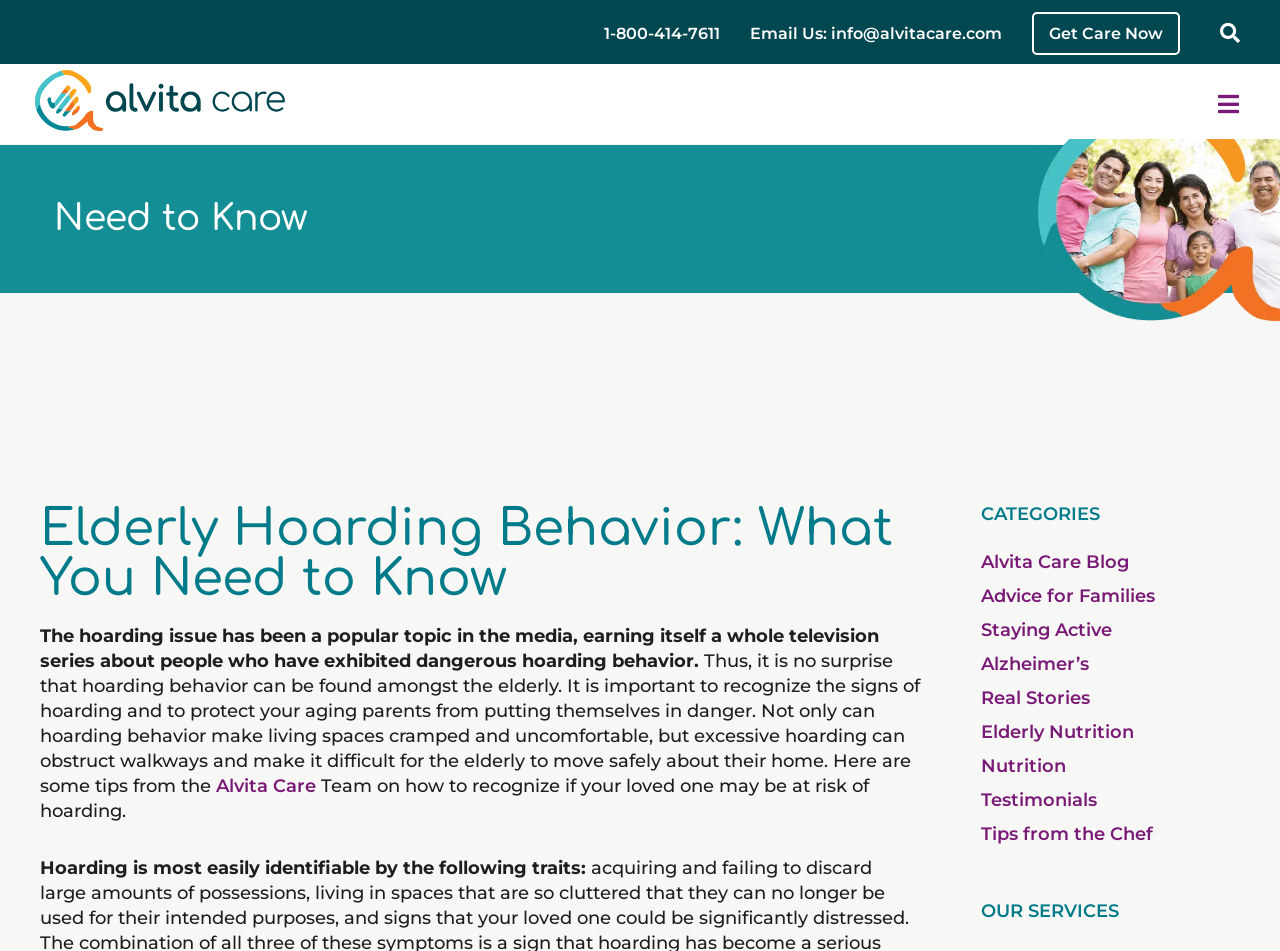Give a detailed explanation of the elements present on the webpage.

This webpage is about elderly hoarding behavior, specifically providing information on what to know and how to recognize the signs of hoarding in aging parents. At the top of the page, there are several links, including a phone number, an email address, and a "Get Care Now" button, all aligned horizontally. To the left of these links is the Alvita Care logo, which is also a clickable link.

Below the top section, there is a heading that reads "Elderly Hoarding Behavior: What You Need to Know" followed by a subheading "Need to Know". The main content of the page starts with a paragraph discussing the popularity of the hoarding issue in the media and its relevance to the elderly. This is followed by another paragraph providing tips on how to recognize if a loved one may be at risk of hoarding.

On the right side of the page, there are two sections: "CATEGORIES" and "OUR SERVICES". The "CATEGORIES" section contains several links to different topics, including the Alvita Care Blog, Advice for Families, and Alzheimer's, among others. The "OUR SERVICES" section is a heading with no links or content below it.

Throughout the page, there are no images except for the Alvita Care logo at the top. The overall layout is organized, with clear headings and concise text, making it easy to navigate and read.